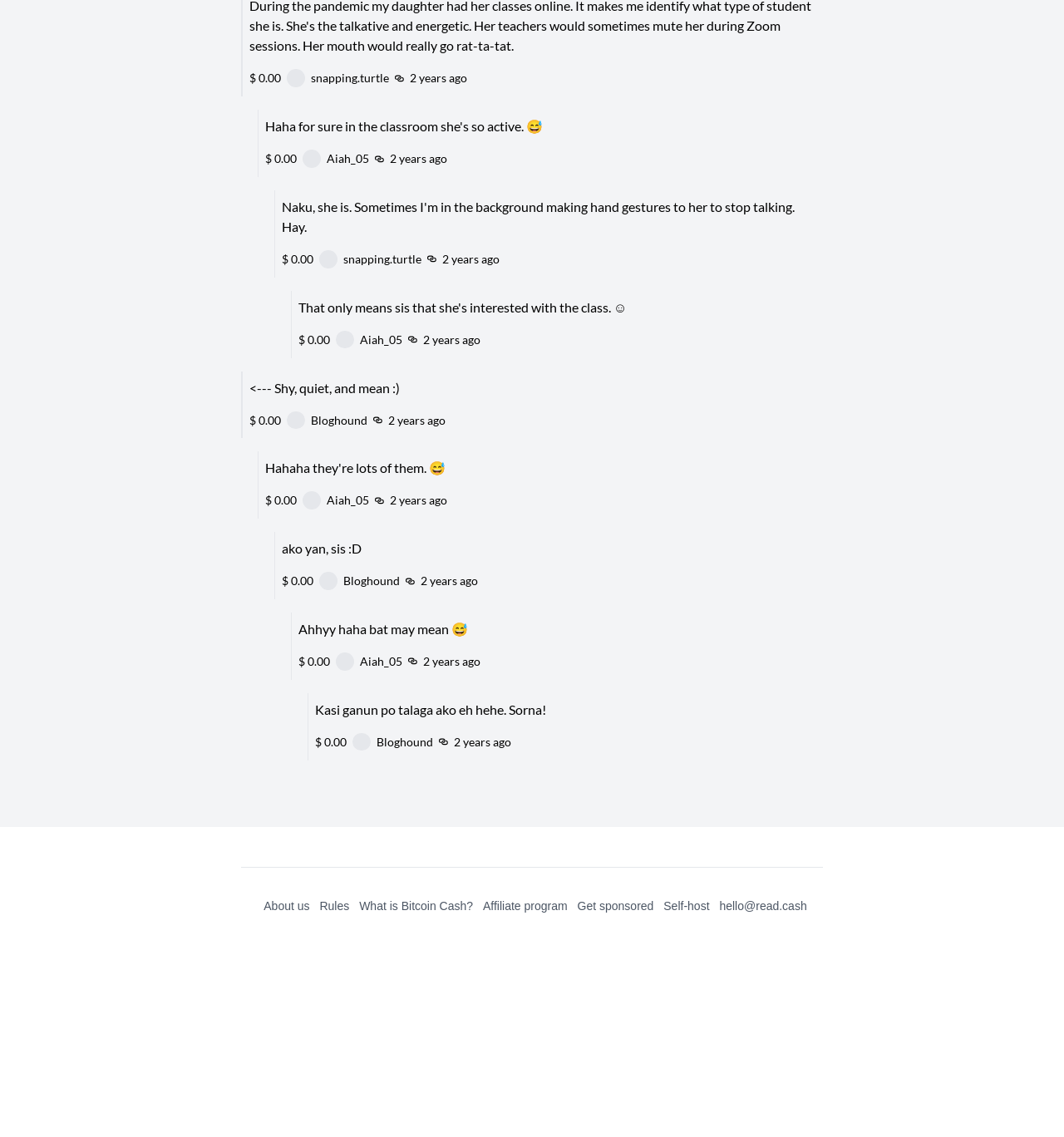Identify the bounding box for the UI element described as: "Angel_183". The coordinates should be four float numbers between 0 and 1, i.e., [left, top, right, bottom].

[0.325, 0.207, 0.382, 0.225]